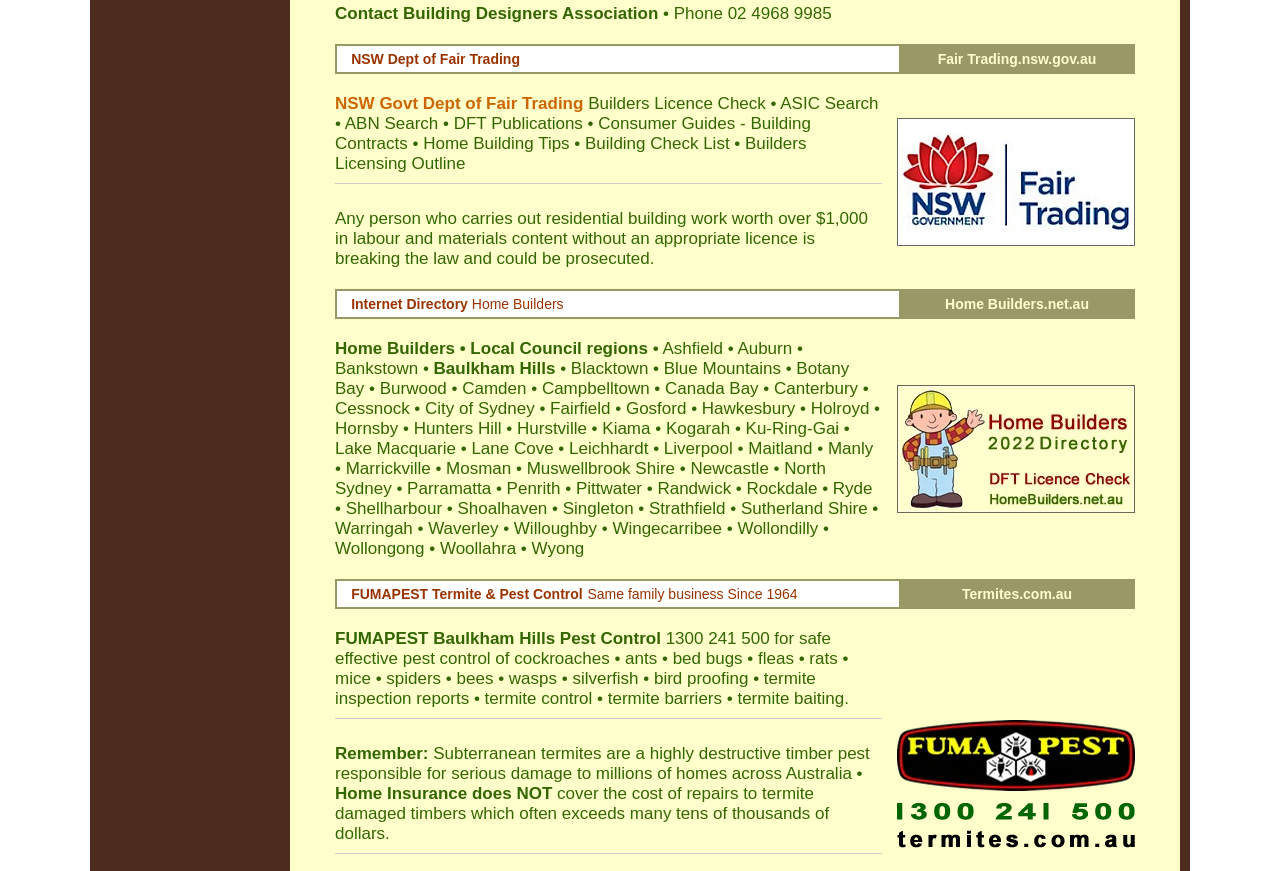Determine the bounding box coordinates for the area that needs to be clicked to fulfill this task: "Explore the Local Council regions". The coordinates must be given as four float numbers between 0 and 1, i.e., [left, top, right, bottom].

[0.262, 0.389, 0.506, 0.411]